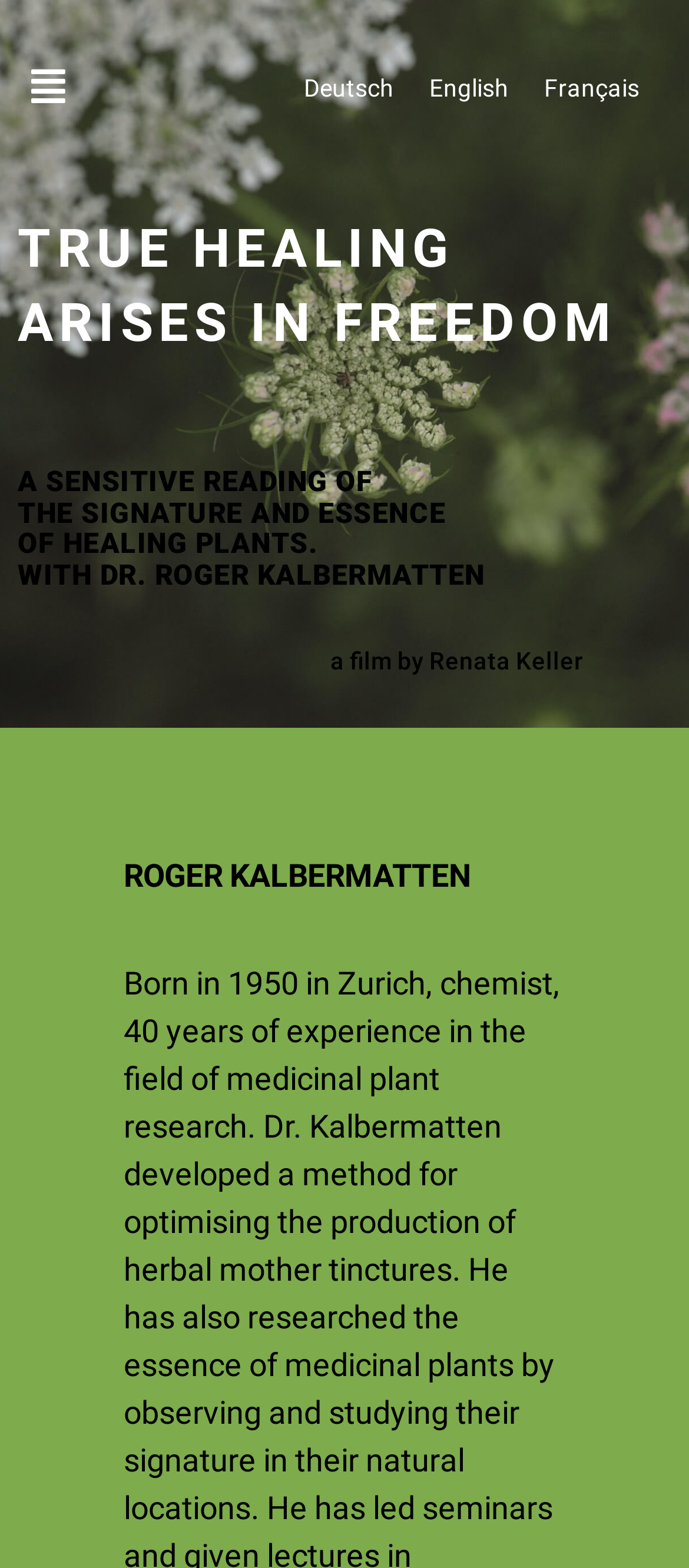Illustrate the webpage's structure and main components comprehensively.

The webpage is about "Echte Heilung findet in Freiheit statt" or "TRUE HEALING ARISES IN FREEDOM" in English. At the top left corner, there is a menu button labeled "Menu" with an icon. To the right of the menu button, there are three language options: "Deutsch", "English", and "Français", aligned horizontally.

Below the menu and language options, there is a prominent heading that reads "TRUE HEALING ARISES IN FREEDOM". This heading is a link, and it spans almost the entire width of the page.

Underneath the heading, there are four lines of text. The first line reads "A SENSITIVE READING OF", the second line reads "THE SIGNATURE AND ESSENCE", the third line reads "OF HEALING PLANTS.", and the fourth line reads "WITH DR. ROGER KALBERMATTEN". These lines of text are positioned at the top left section of the page.

At the bottom right section of the page, there is a credit line that reads "a film by Renata Keller".